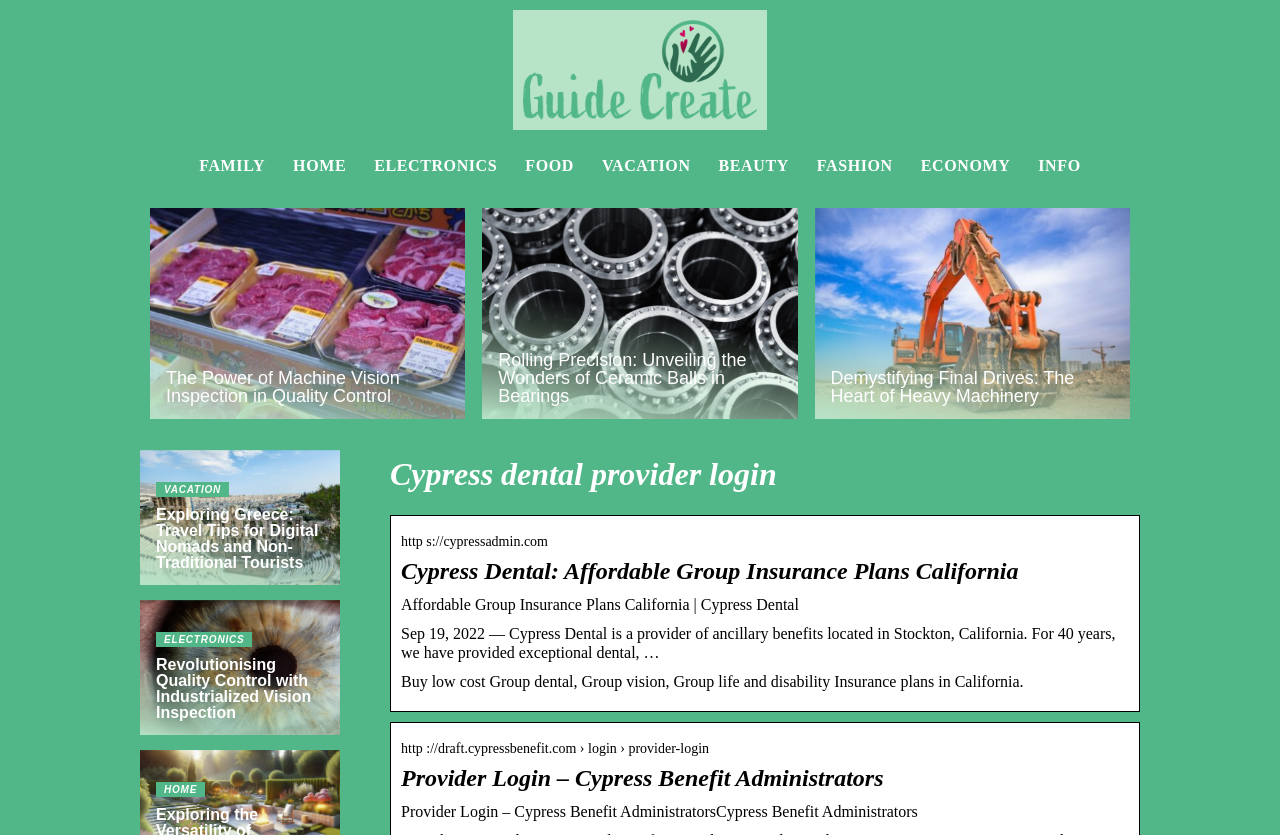Predict the bounding box coordinates of the UI element that matches this description: "Home". The coordinates should be in the format [left, top, right, bottom] with each value between 0 and 1.

[0.229, 0.188, 0.27, 0.208]